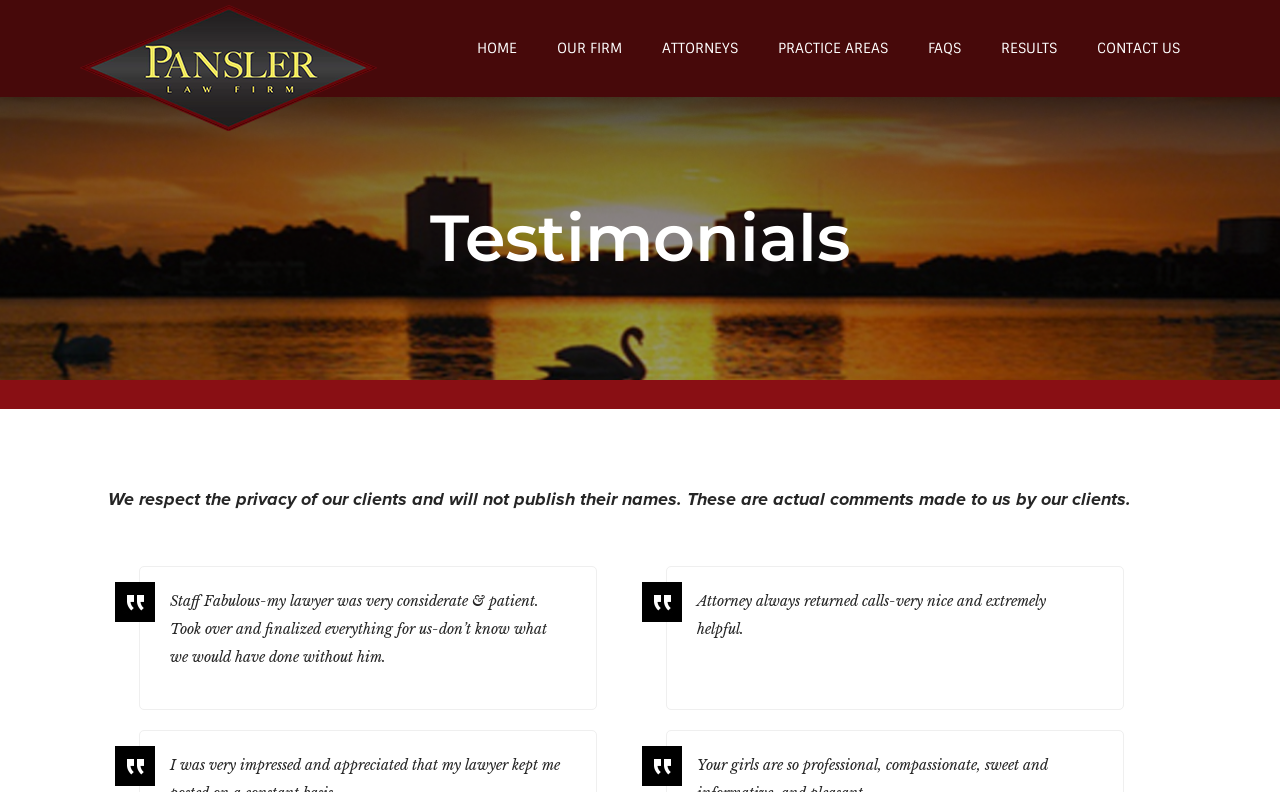Provide a thorough and detailed response to the question by examining the image: 
What is the purpose of this webpage?

I inferred the purpose of the webpage by reading the heading 'Testimonials' and the static text 'We respect the privacy of our clients and will not publish their names. These are actual comments made to us by our clients.' This suggests that the webpage is intended to display comments or testimonials from clients.